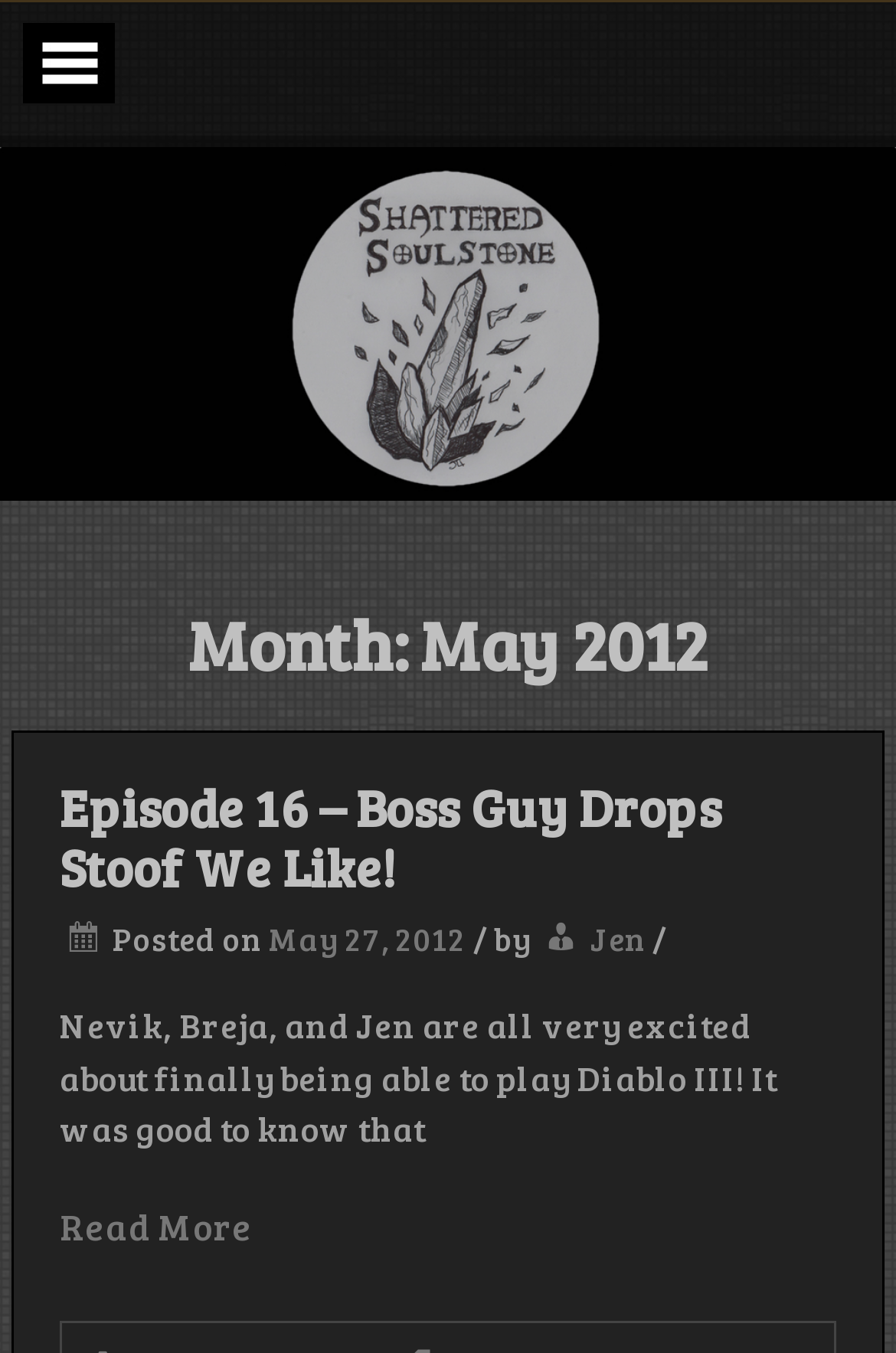Provide your answer to the question using just one word or phrase: Who posted the podcast episode?

Jen